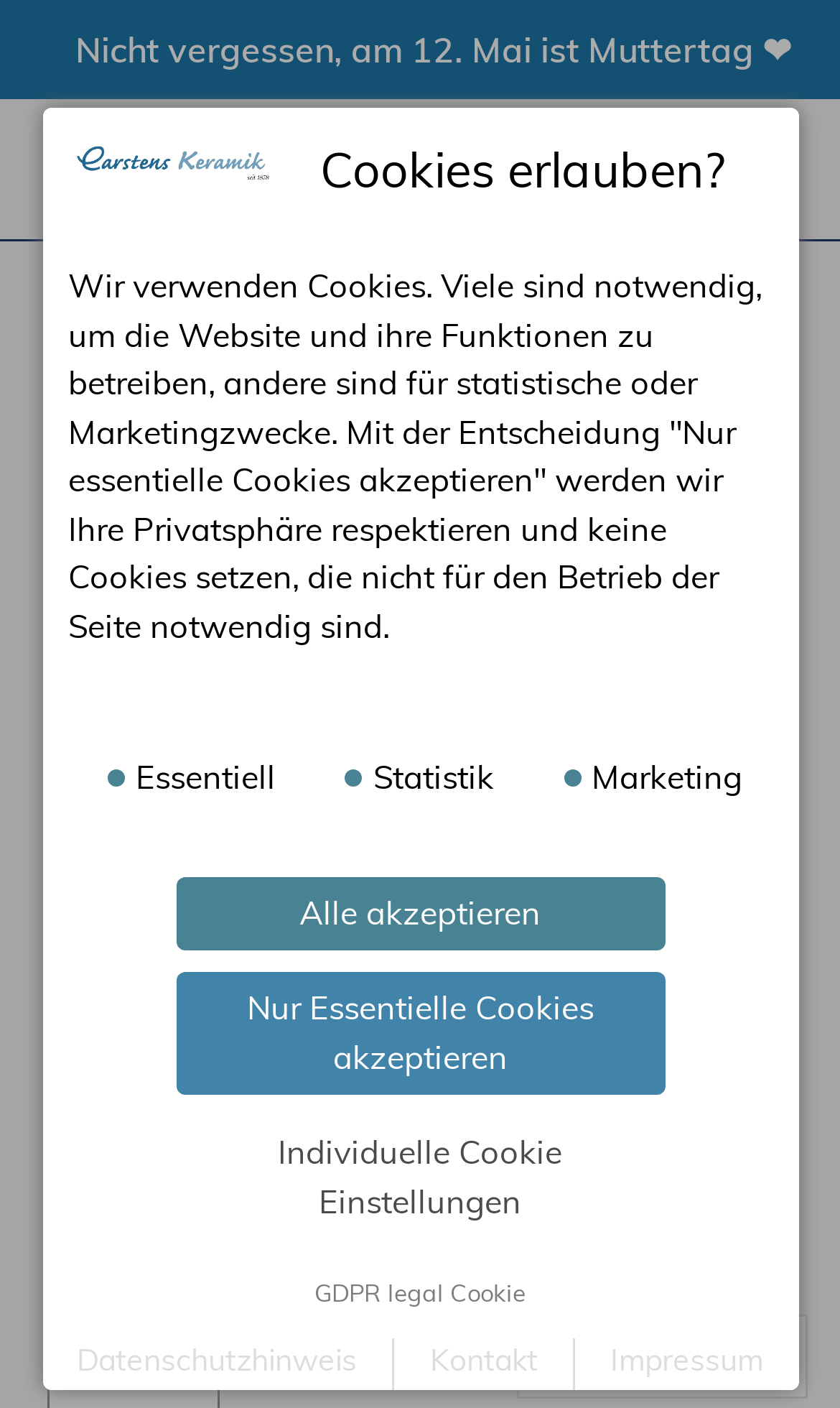Identify the bounding box coordinates necessary to click and complete the given instruction: "Learn about shipping".

[0.3, 0.835, 0.459, 0.867]